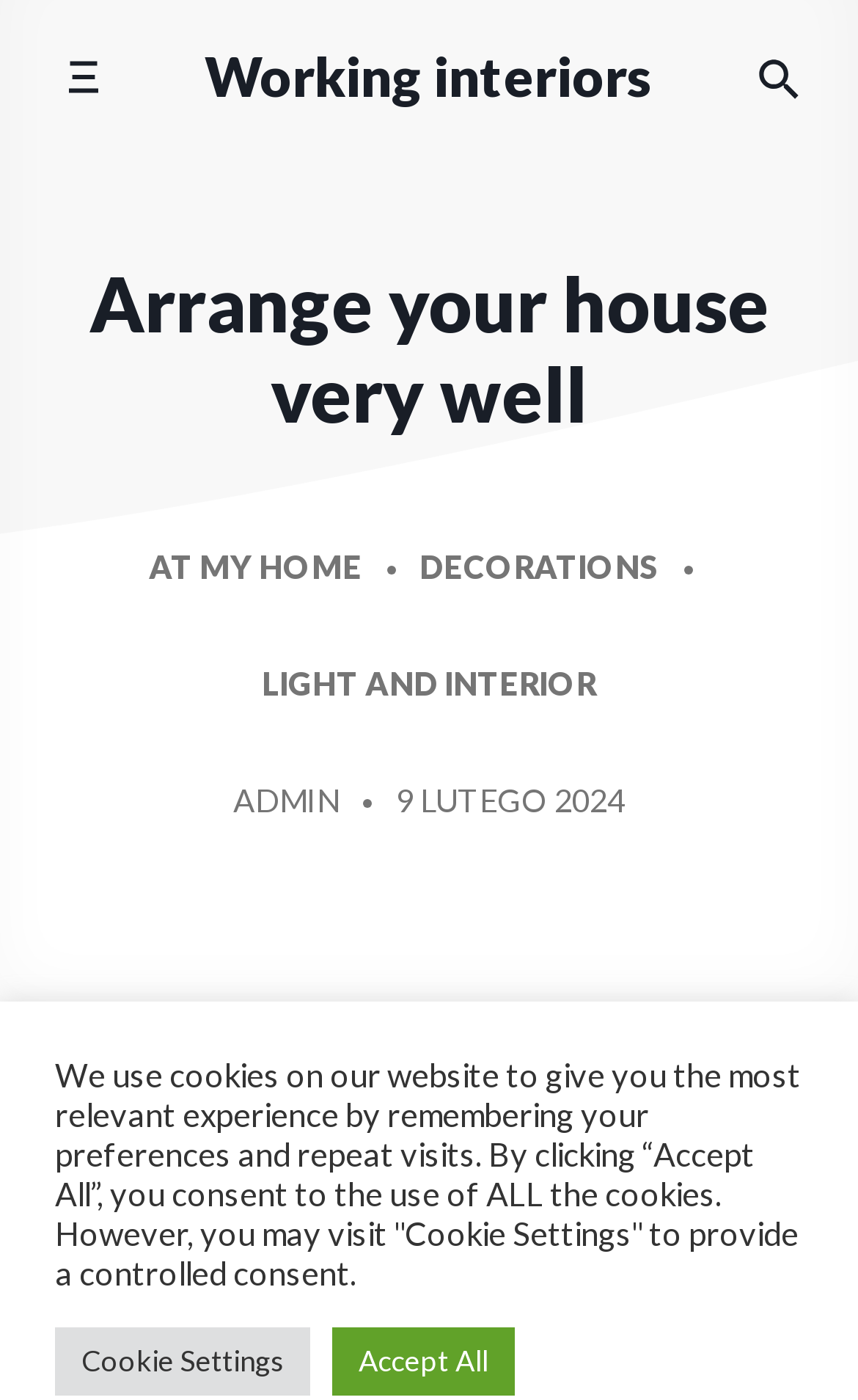Provide a thorough description of the webpage's content and layout.

The webpage is about interior design and decoration, with the main title "Working interiors - We help create your interior" at the top. Below the title, there is a button to toggle the mobile menu on the left side, and a heading "Working interiors" with a link to the same title on the right side. 

On the top right corner, there is a link to search the website. Below the title, there is a heading "Arrange your house very well" with a link to the same title. 

The webpage has a navigation menu with five links: "AT MY HOME", "DECORATIONS", "LIGHT AND INTERIOR", "ADMIN", and "9 LUTEGO 2024", arranged horizontally in the middle of the page. 

On the right side, there is a search form with a button to close the form, a static text "Search the website", a search box, and another static text "HIT ENTER TO SEARCH OR ESC TO CLOSE". 

At the bottom of the page, there is a notification about the use of cookies on the website, with two buttons "Cookie Settings" and "Accept All" to manage cookie preferences.